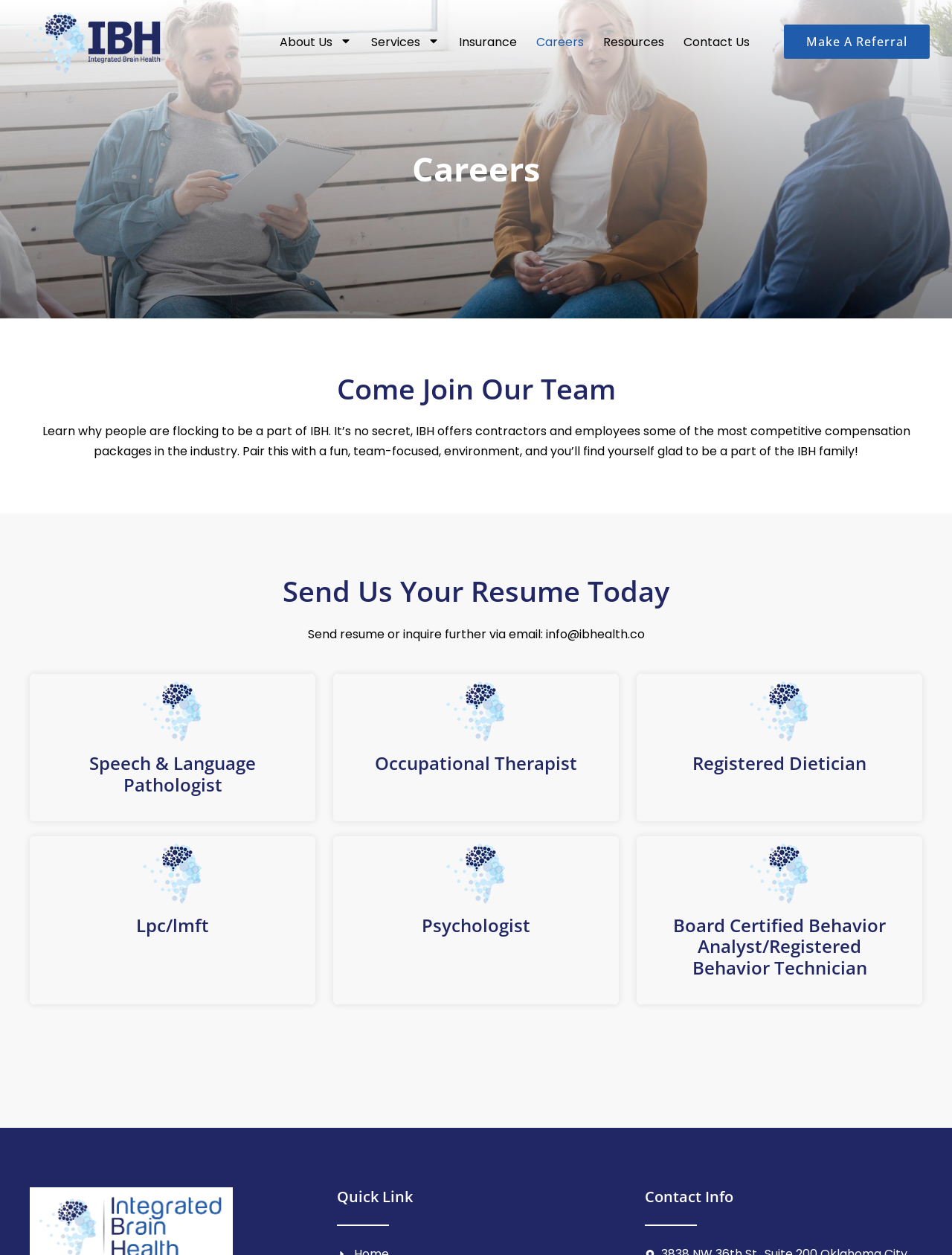Locate the bounding box coordinates of the area to click to fulfill this instruction: "Click Send Us Your Resume Today heading". The bounding box should be presented as four float numbers between 0 and 1, in the order [left, top, right, bottom].

[0.031, 0.457, 0.969, 0.486]